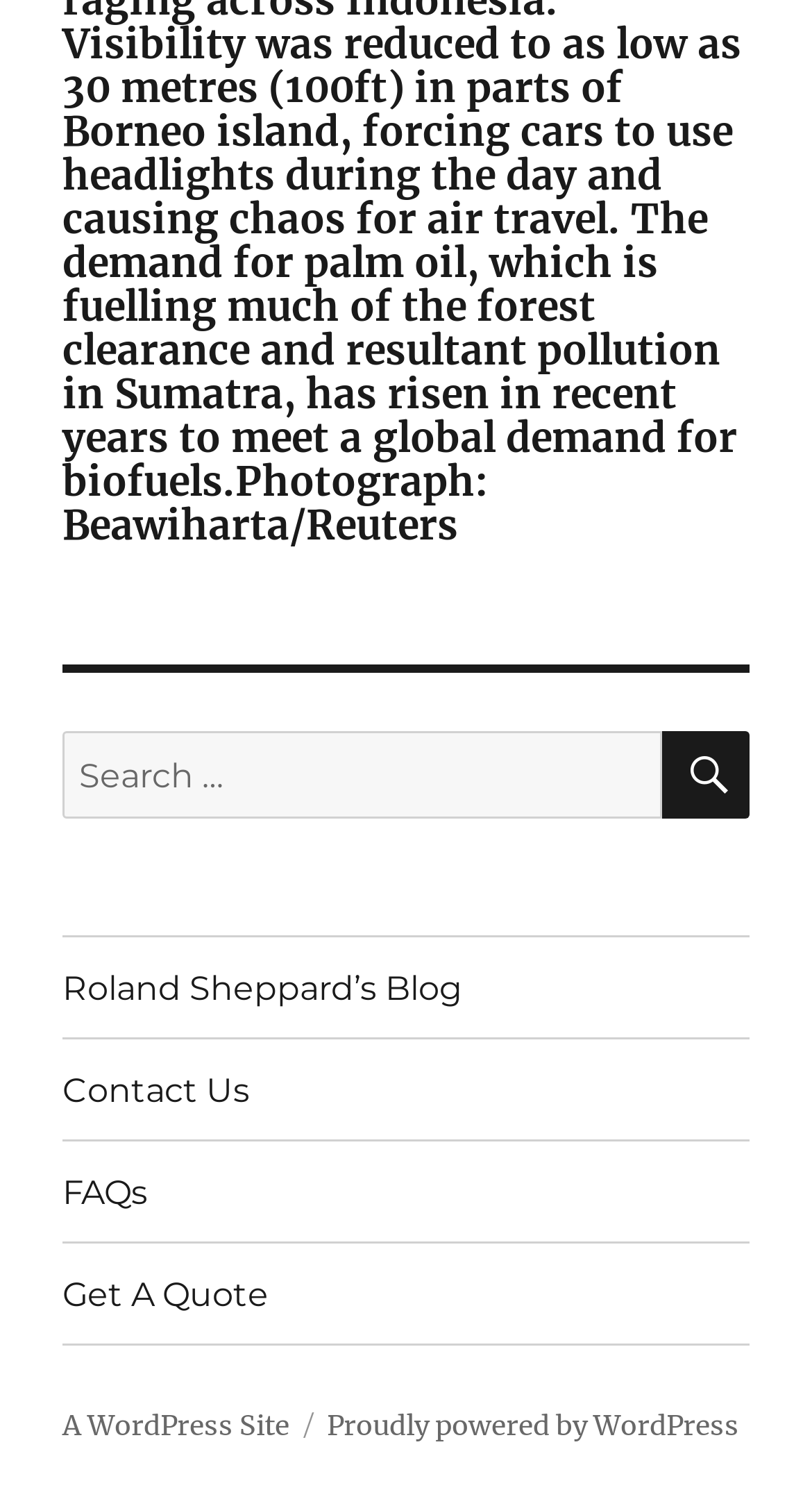What are the main sections of the website?
Offer a detailed and full explanation in response to the question.

The navigation menu at the bottom of the webpage has links to different sections of the website, including the blog, contact us, FAQs, and get a quote, which suggests that these are the main sections of the website.